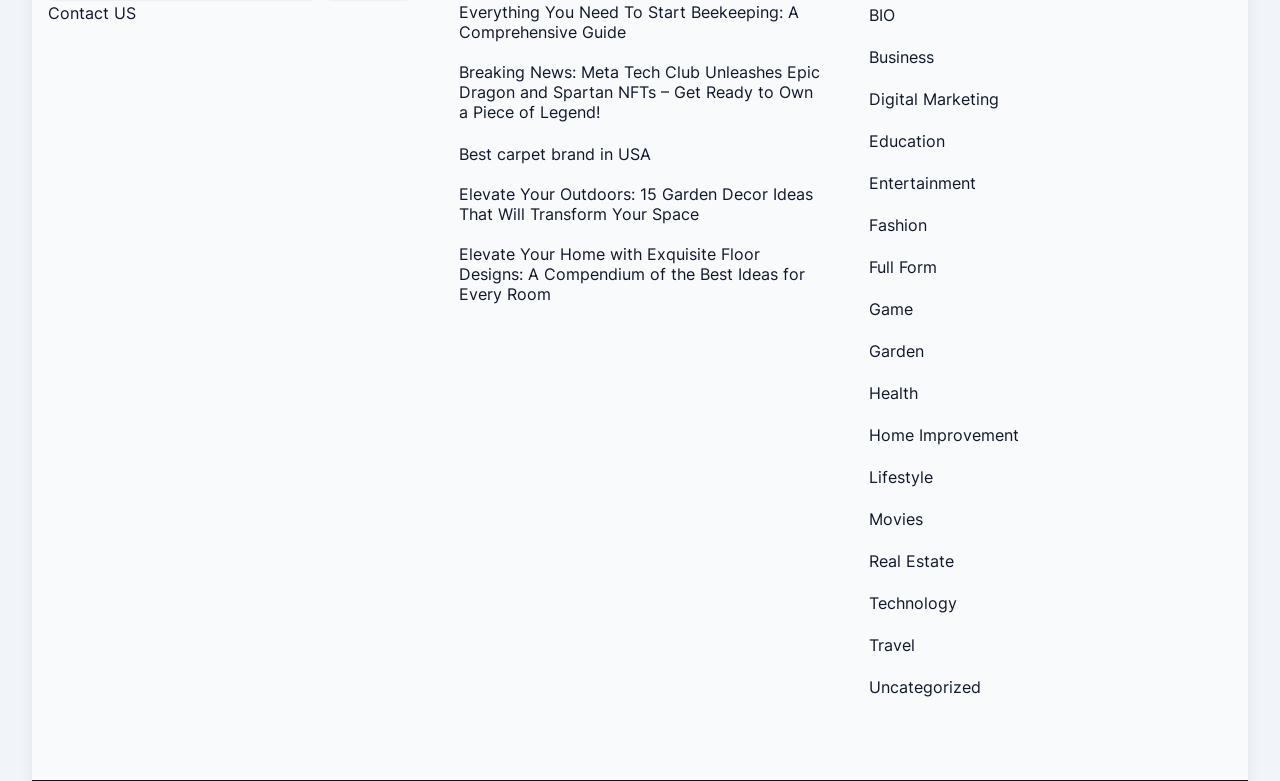Please identify the bounding box coordinates of the element on the webpage that should be clicked to follow this instruction: "Check out 'Technology'". The bounding box coordinates should be given as four float numbers between 0 and 1, formatted as [left, top, right, bottom].

[0.679, 0.759, 0.748, 0.785]